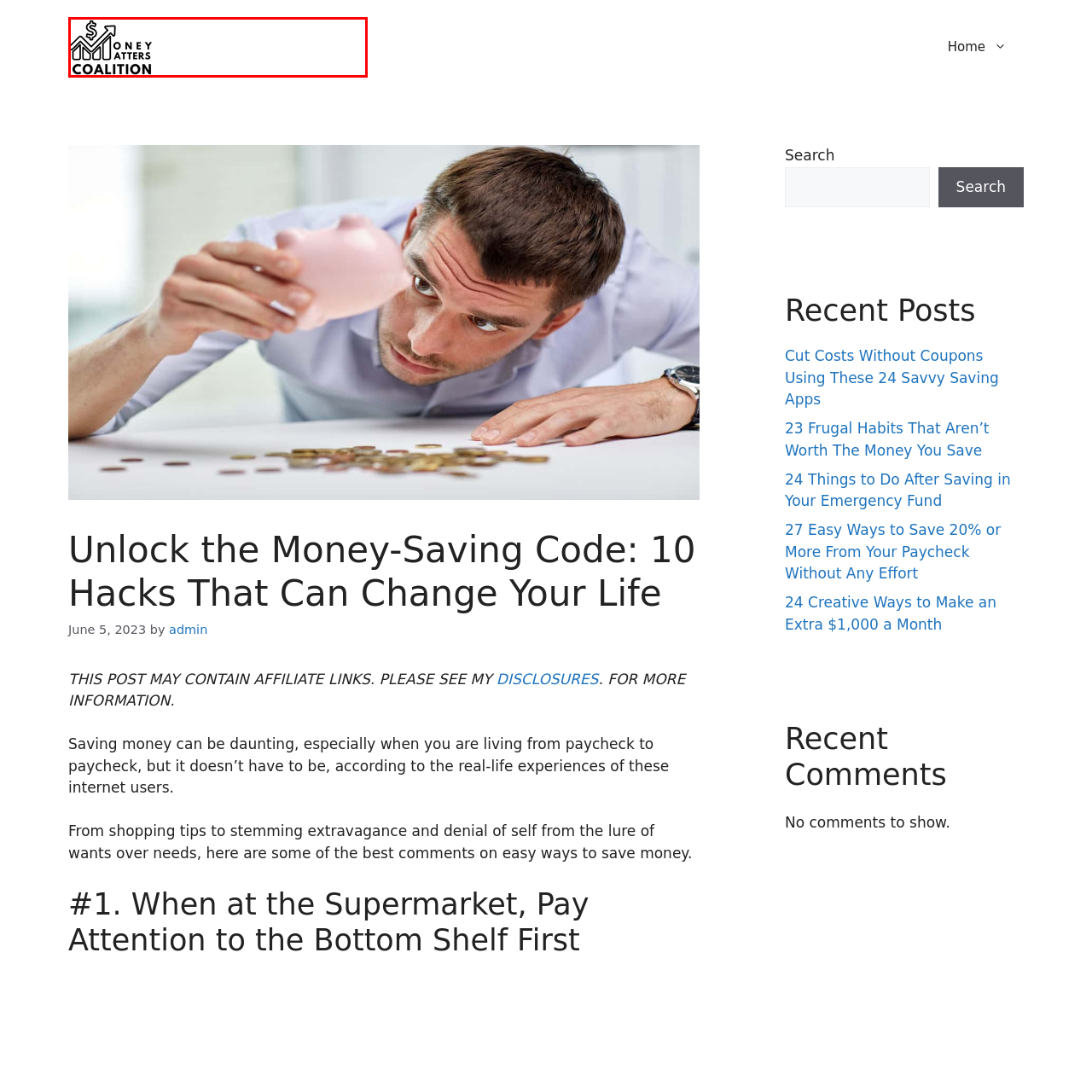What is implied by the word 'COALITION'?
Refer to the image highlighted by the red box and give a one-word or short-phrase answer reflecting what you see.

Partnership or collective effort